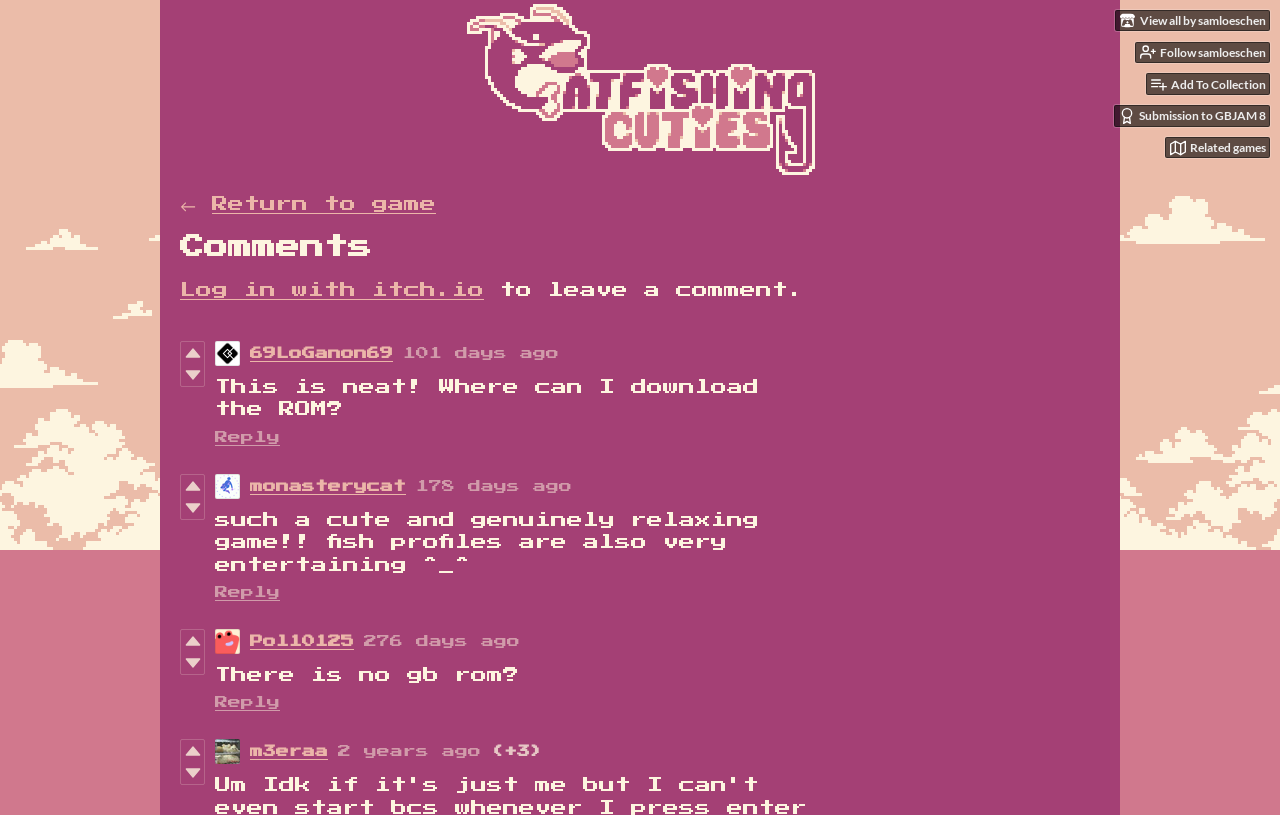How many comments are there on this page?
Provide an in-depth and detailed explanation in response to the question.

I counted at least 4 comment sections on the page, each with a username, timestamp, and comment text. There may be more comments, but I can confirm at least 4.